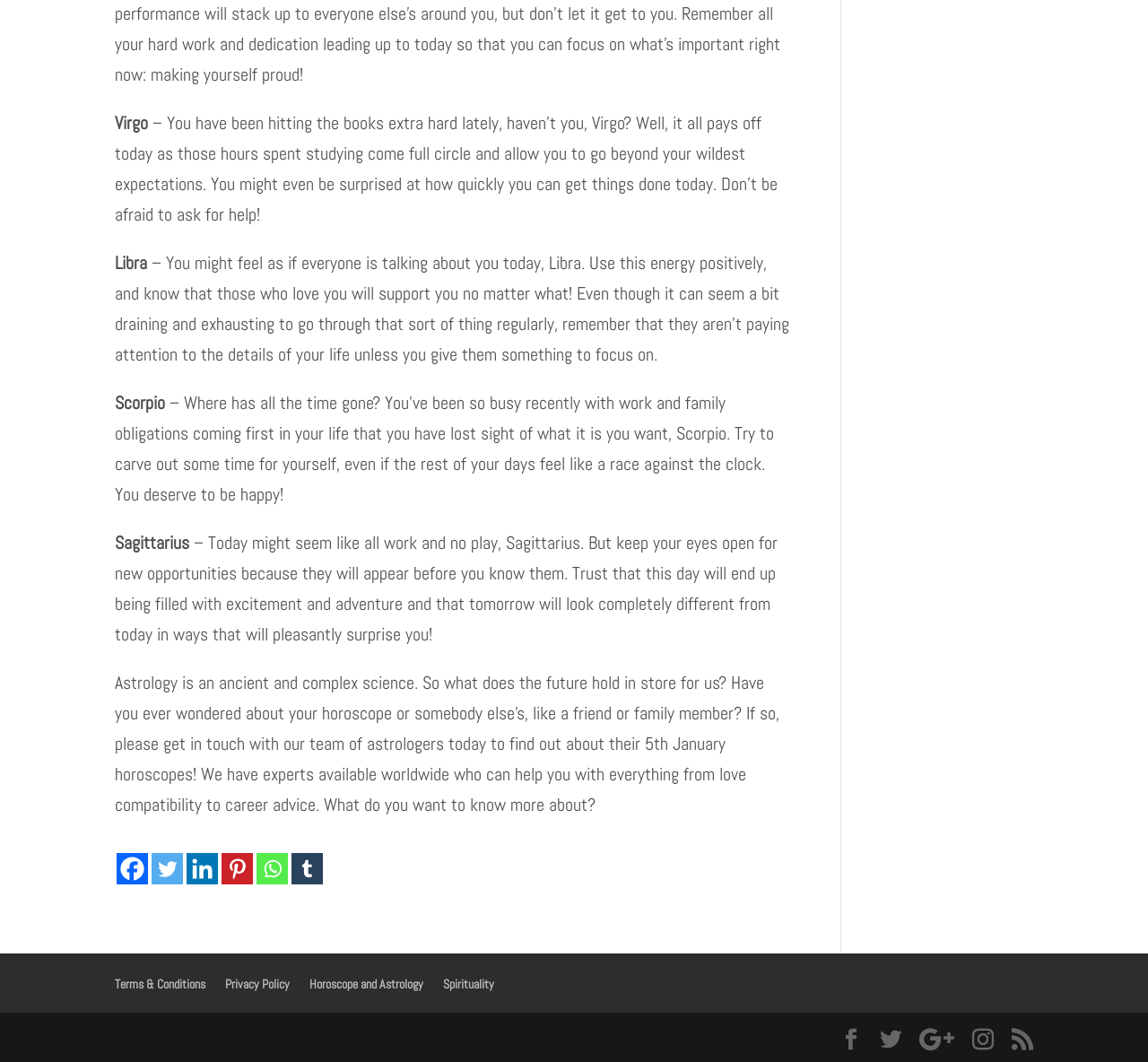Respond to the question below with a concise word or phrase:
What is the topic of the webpage?

Astrology and Horoscope